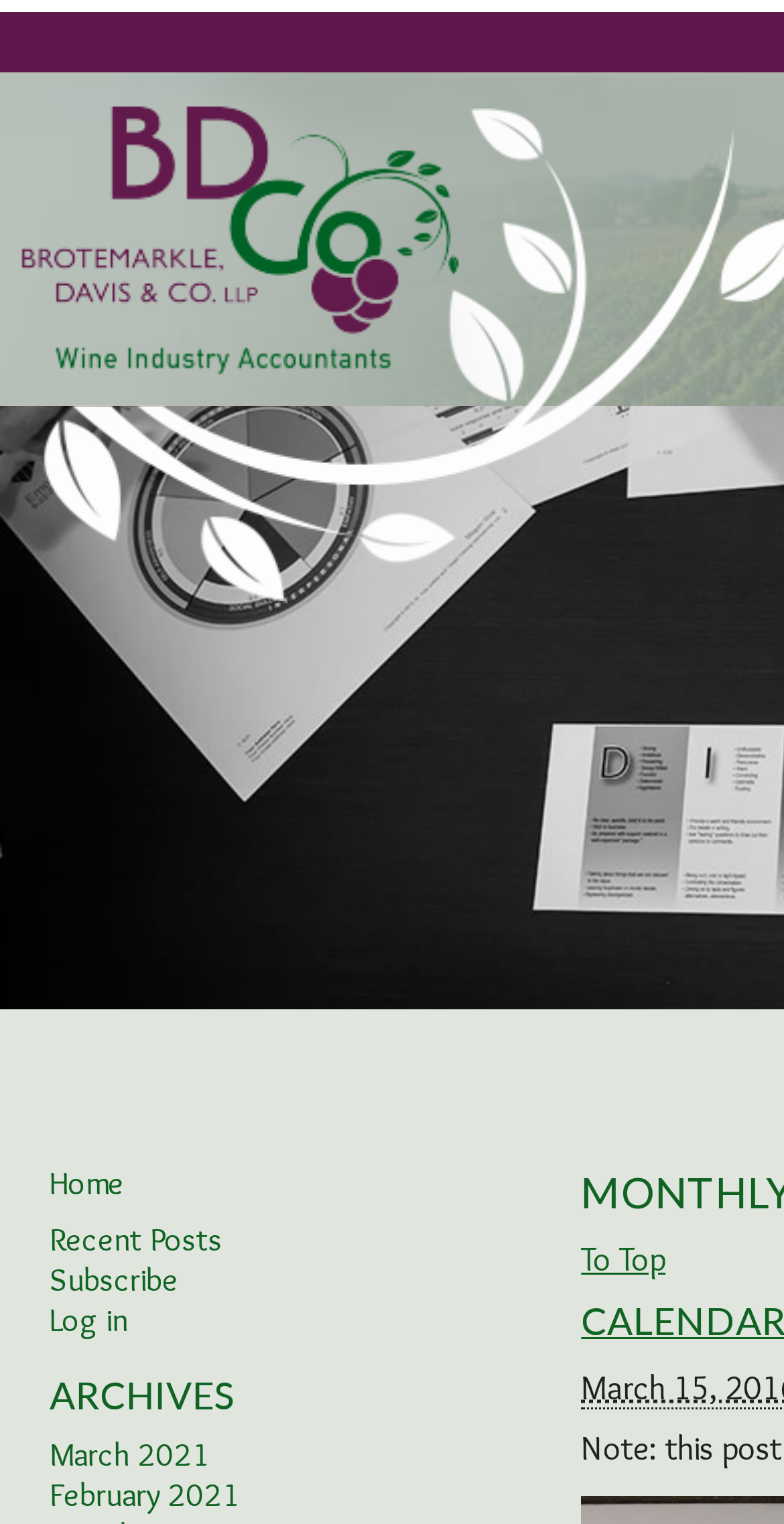Examine the screenshot and answer the question in as much detail as possible: What is the name of the accounting and advisory firm?

The name of the accounting and advisory firm can be found in the link at the top of the page, which reads 'BDCo, Brotemarkle Davis & CO. LLP - An accounting and advisory firm with deep knowledge about the wi'.